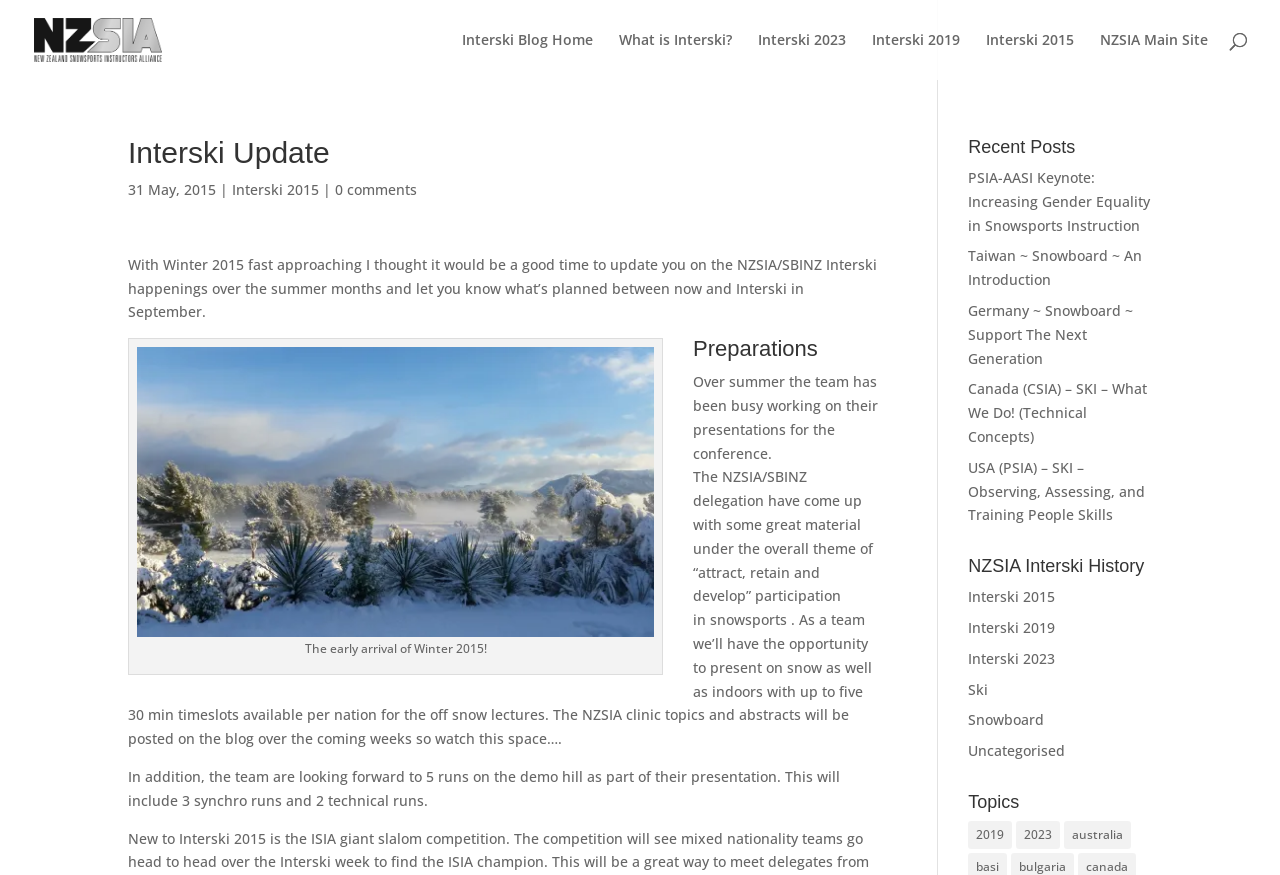Provide a brief response using a word or short phrase to this question:
What is the title of the blog post?

Interski Update